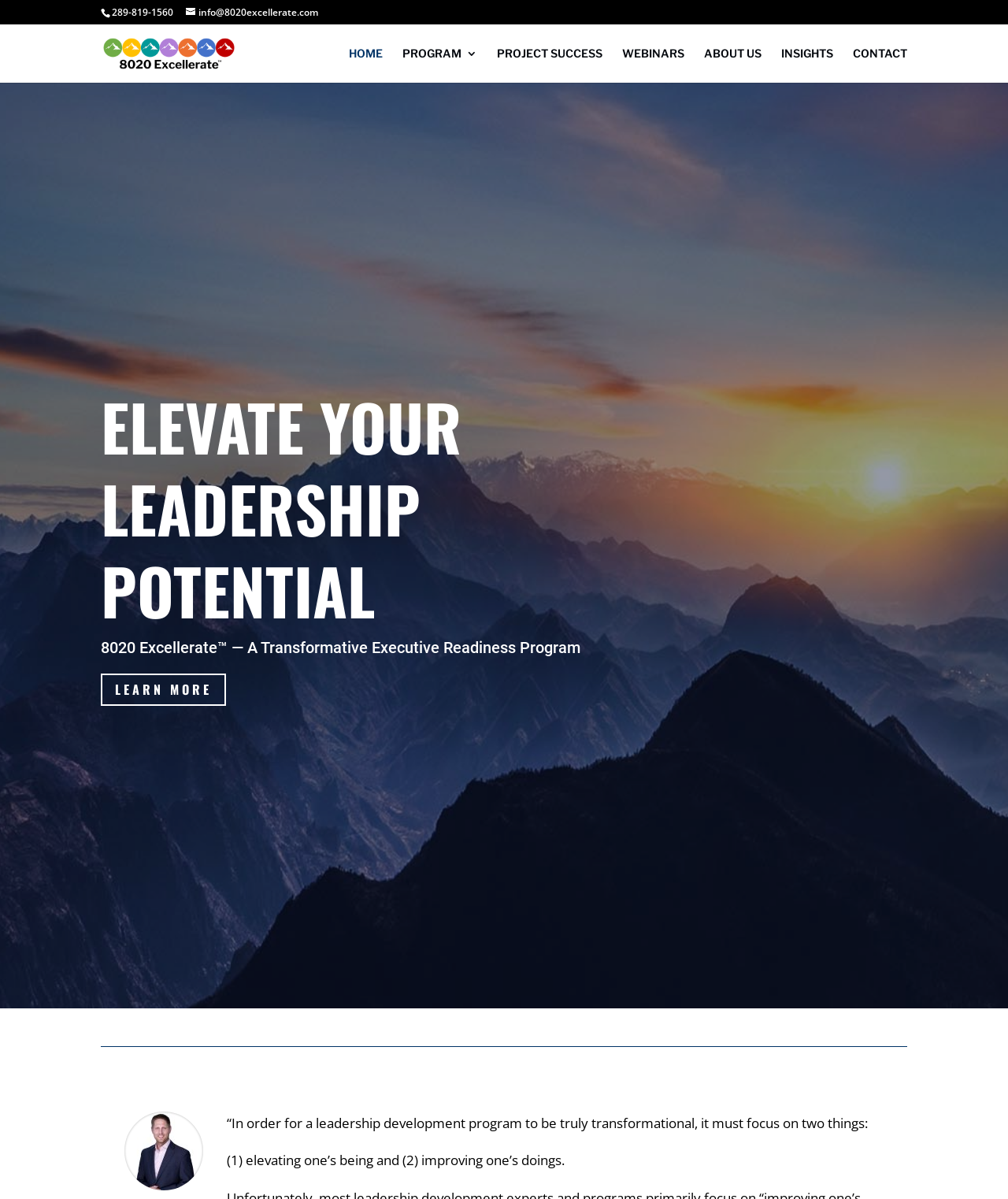Refer to the element description Browse and identify the corresponding bounding box in the screenshot. Format the coordinates as (top-left x, top-left y, bottom-right x, bottom-right y) with values in the range of 0 to 1.

None